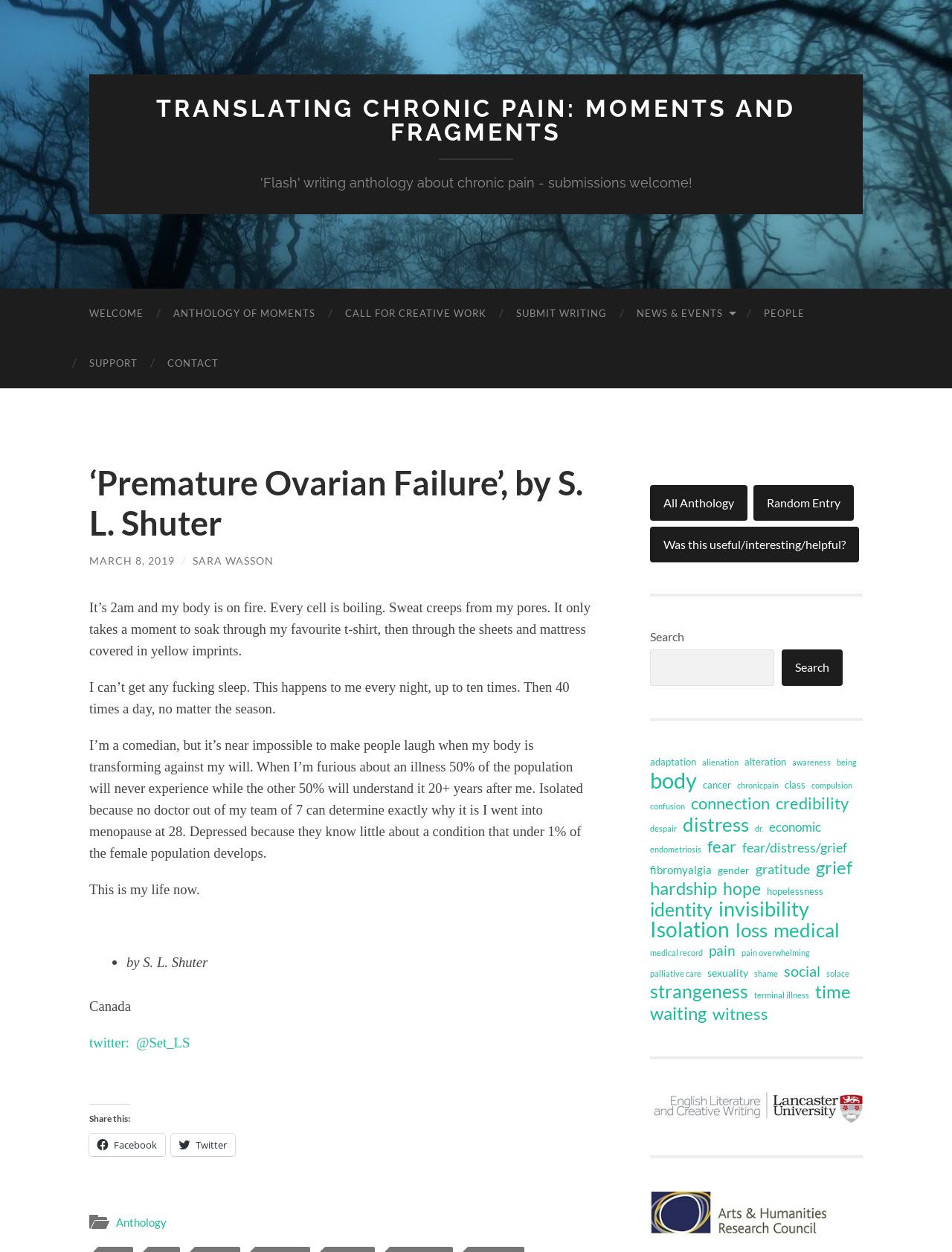Please use the details from the image to answer the following question comprehensively:
What is the author's name of the current article?

The author's name can be found in the heading '‘Premature Ovarian Failure’, by S. L. Shuter' and also in the text 'by S. L. Shuter' at the bottom of the article.